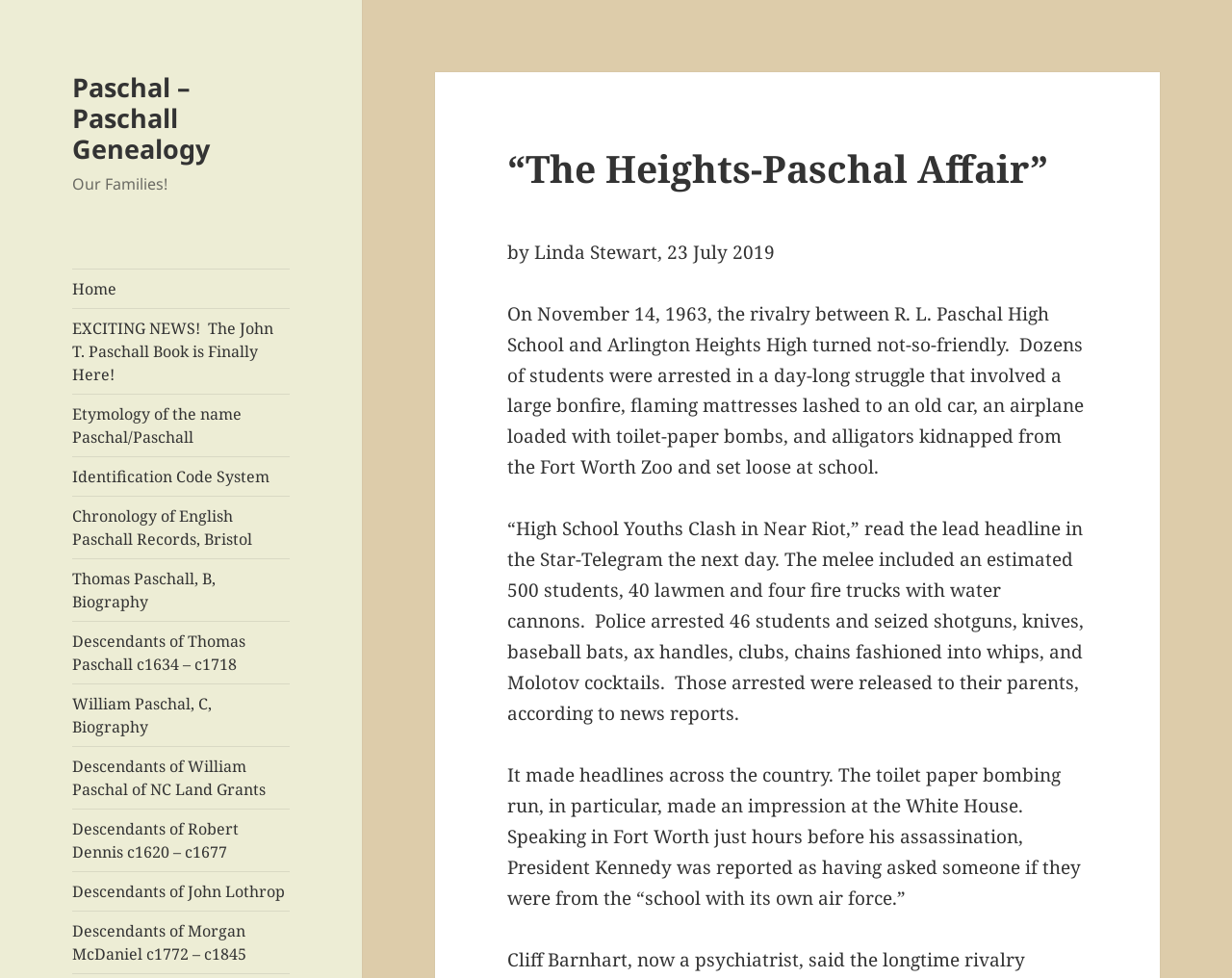Point out the bounding box coordinates of the section to click in order to follow this instruction: "Click on the 'Home' link".

[0.059, 0.275, 0.235, 0.315]